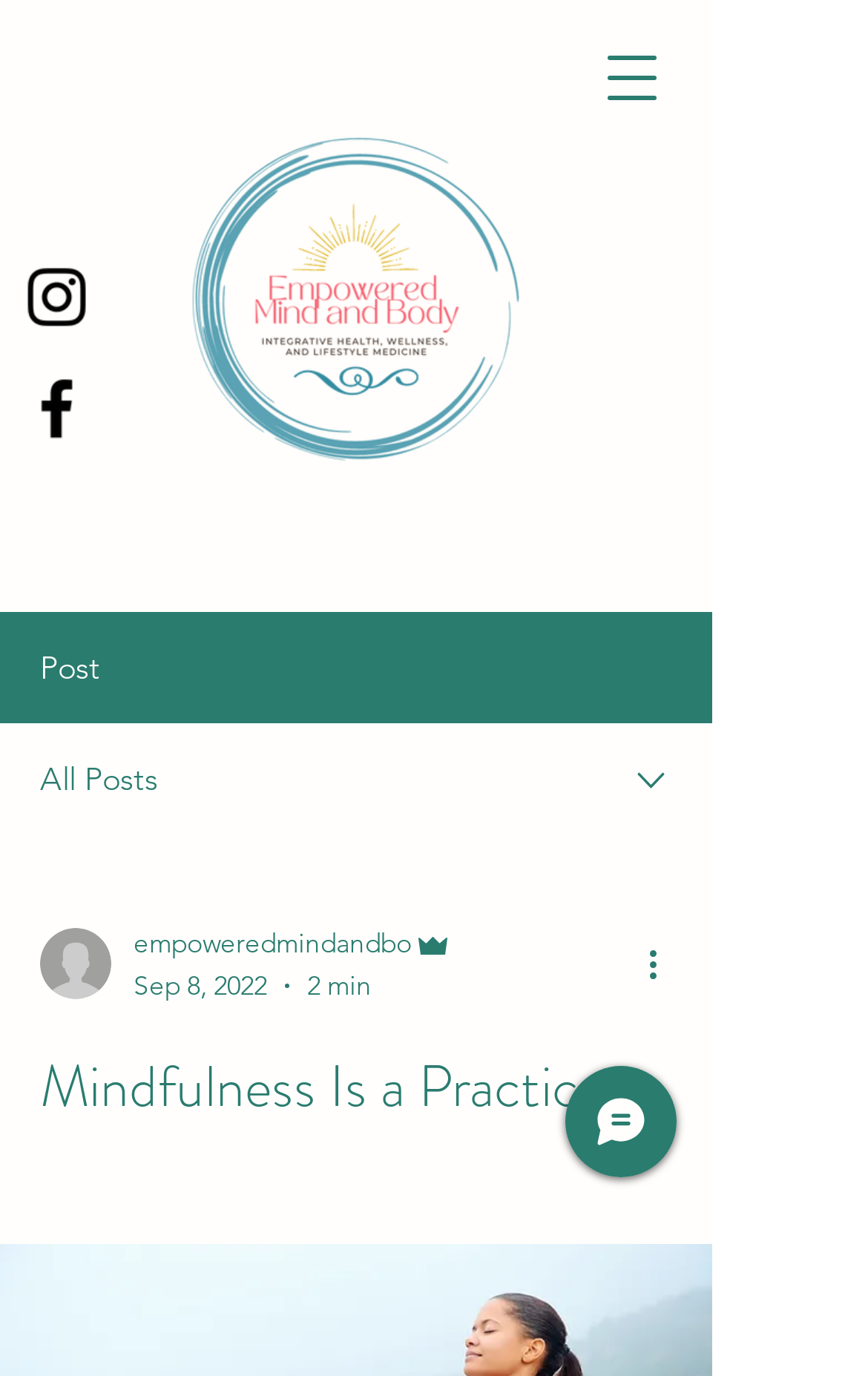What is the title of the post?
Look at the image and construct a detailed response to the question.

I found the answer by looking at the heading of the post. The heading 'Mindfulness Is a Practice' is the title of the post.